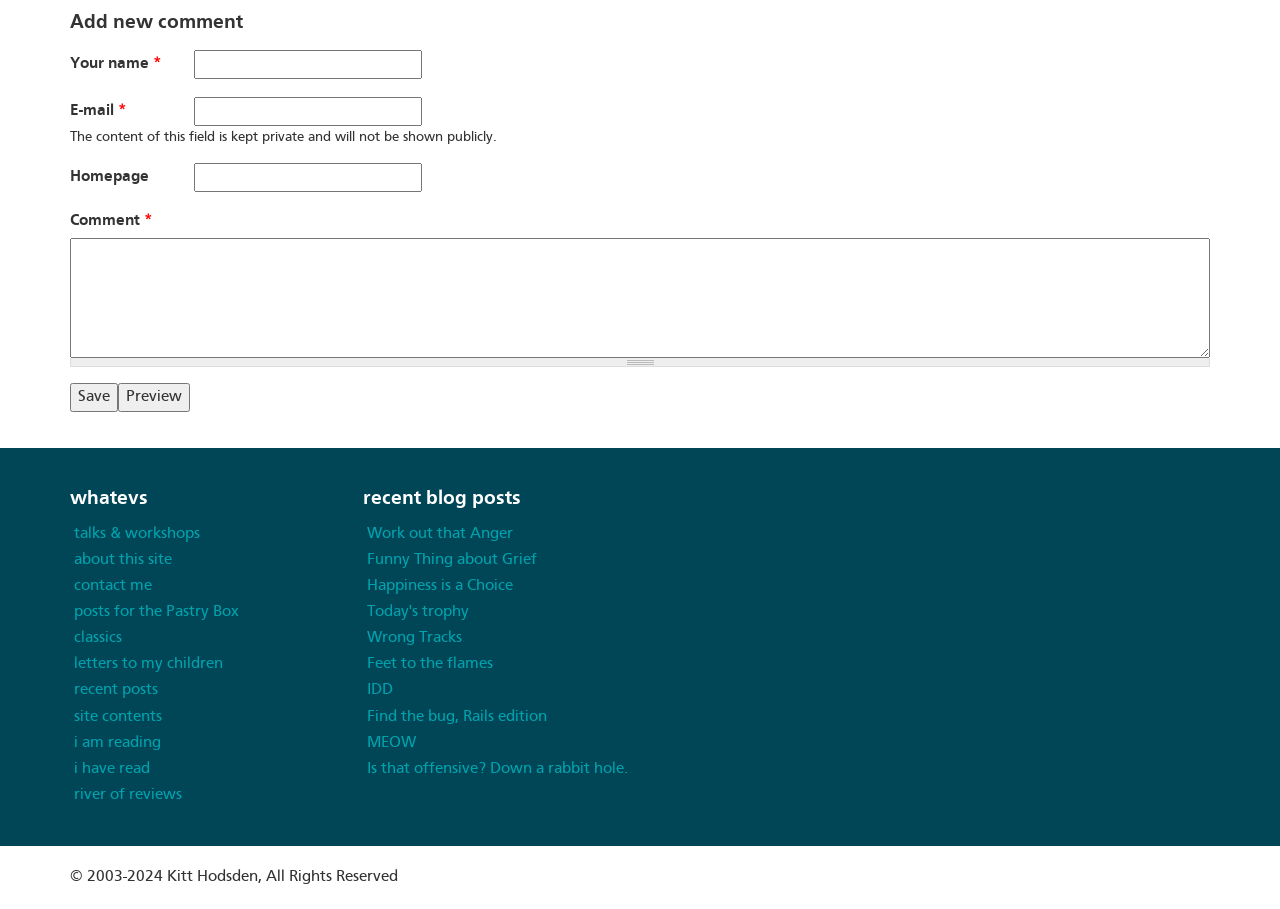Pinpoint the bounding box coordinates of the clickable element to carry out the following instruction: "Add a new comment."

[0.055, 0.013, 0.945, 0.038]